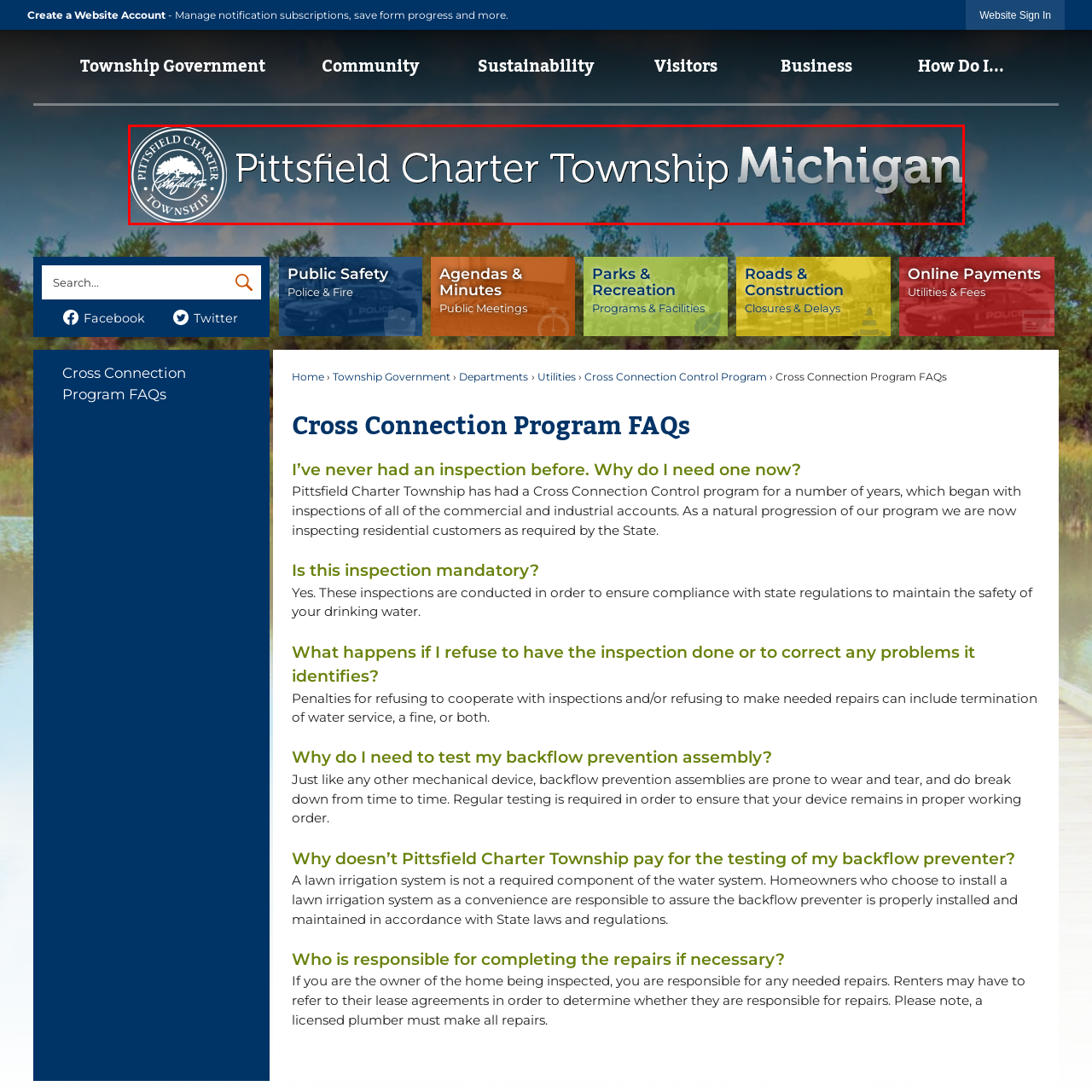Refer to the image within the red outline and provide a one-word or phrase answer to the question:
What is depicted in the circular emblem?

A tree